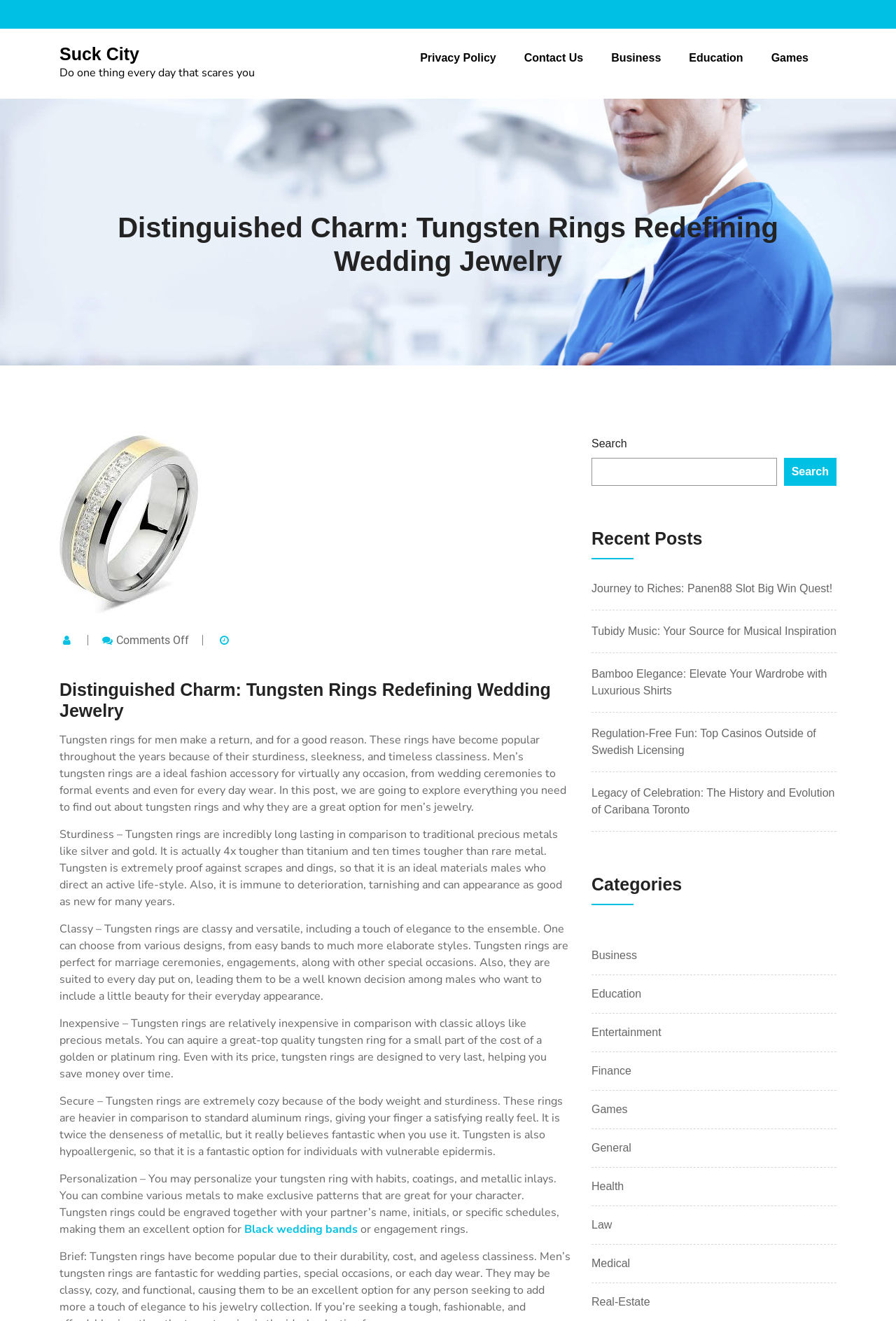Identify the bounding box for the UI element described as: "Education". Ensure the coordinates are four float numbers between 0 and 1, formatted as [left, top, right, bottom].

[0.66, 0.746, 0.716, 0.759]